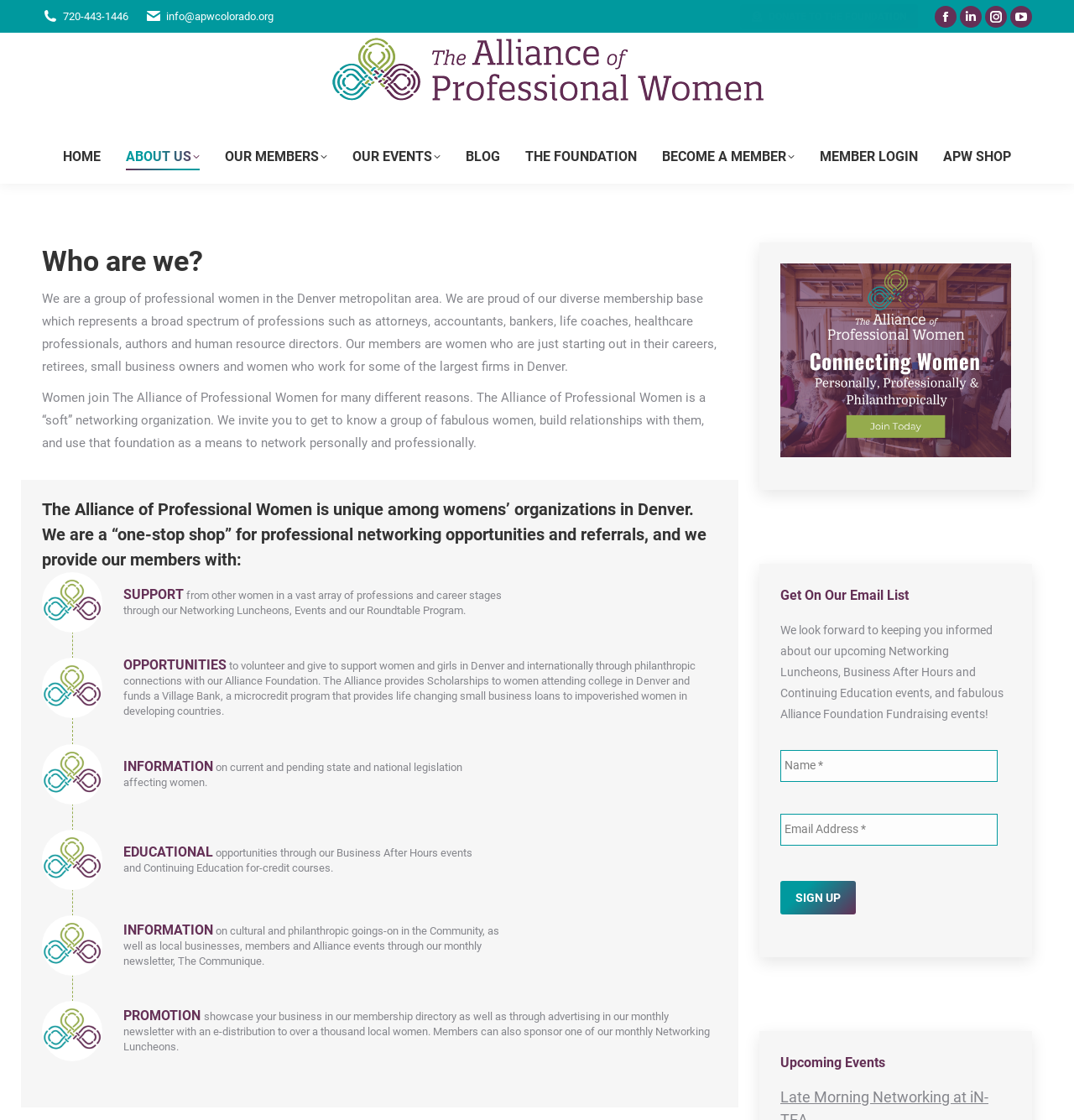Given the content of the image, can you provide a detailed answer to the question?
What is the purpose of the 'SIGN UP' button on the webpage?

I inferred the purpose of the 'SIGN UP' button by looking at the surrounding text, which says 'Get On Our Email List' and then provides a form to enter name and email, indicating that the button is used to sign up for the email list.